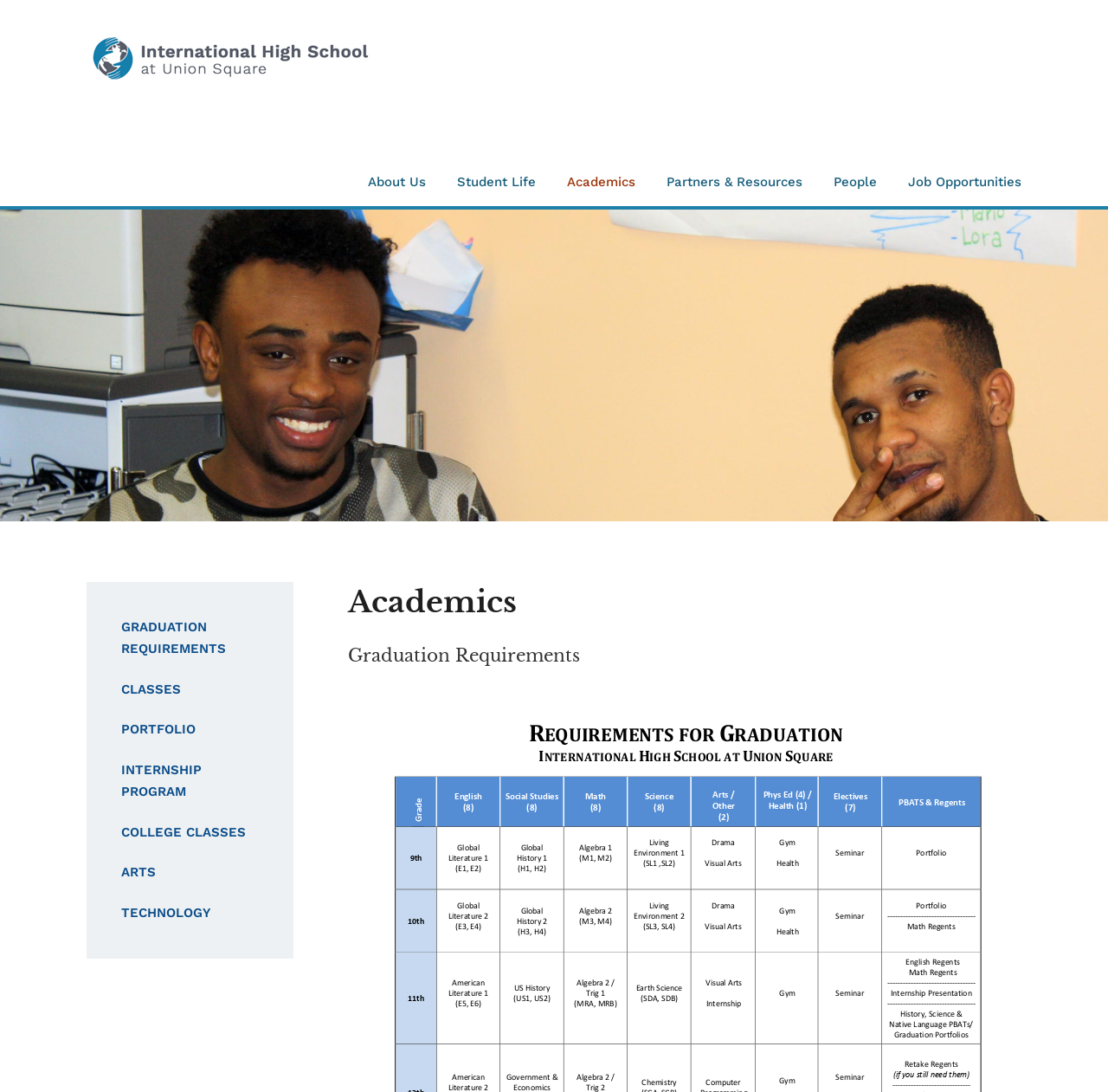Please use the details from the image to answer the following question comprehensively:
What is the last link under Academics?

I looked at the links under the 'Academics' heading and found that the last link is 'Technology'.